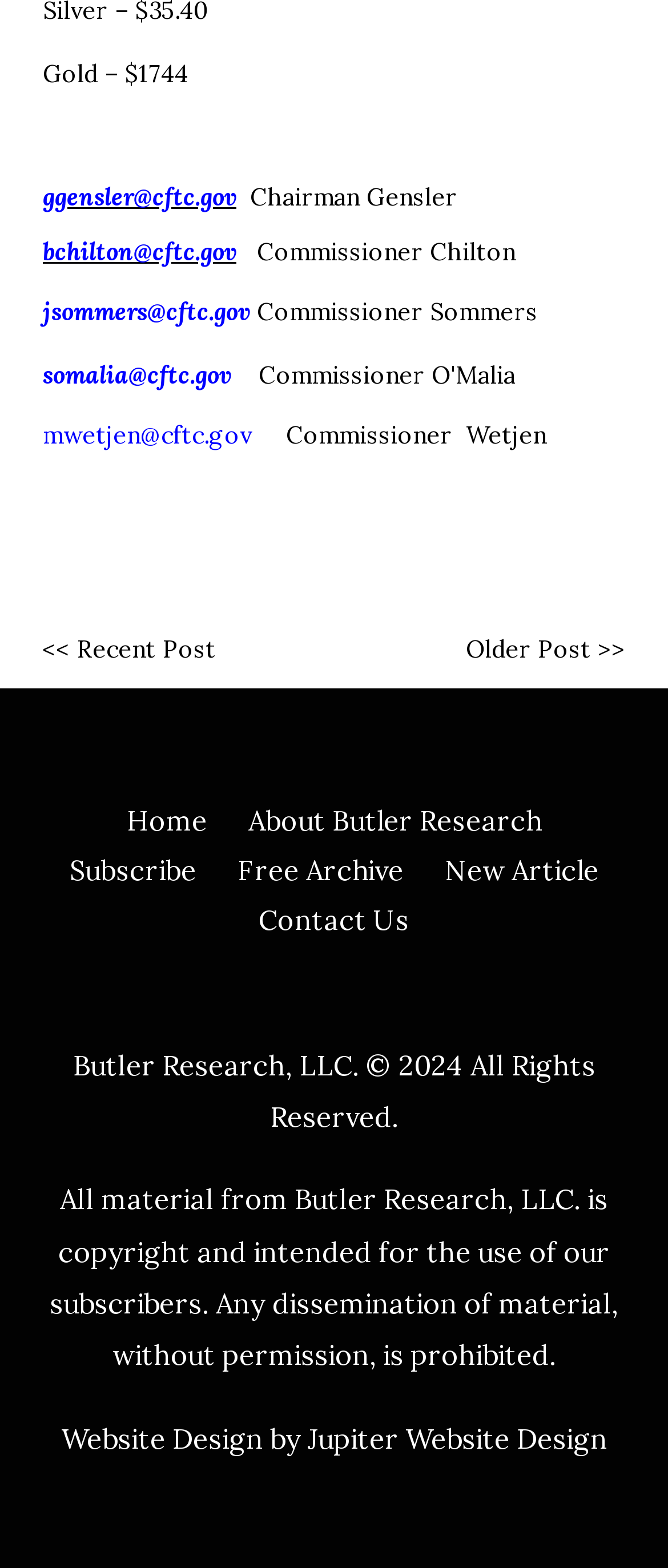Kindly respond to the following question with a single word or a brief phrase: 
How many commissioners are listed?

4